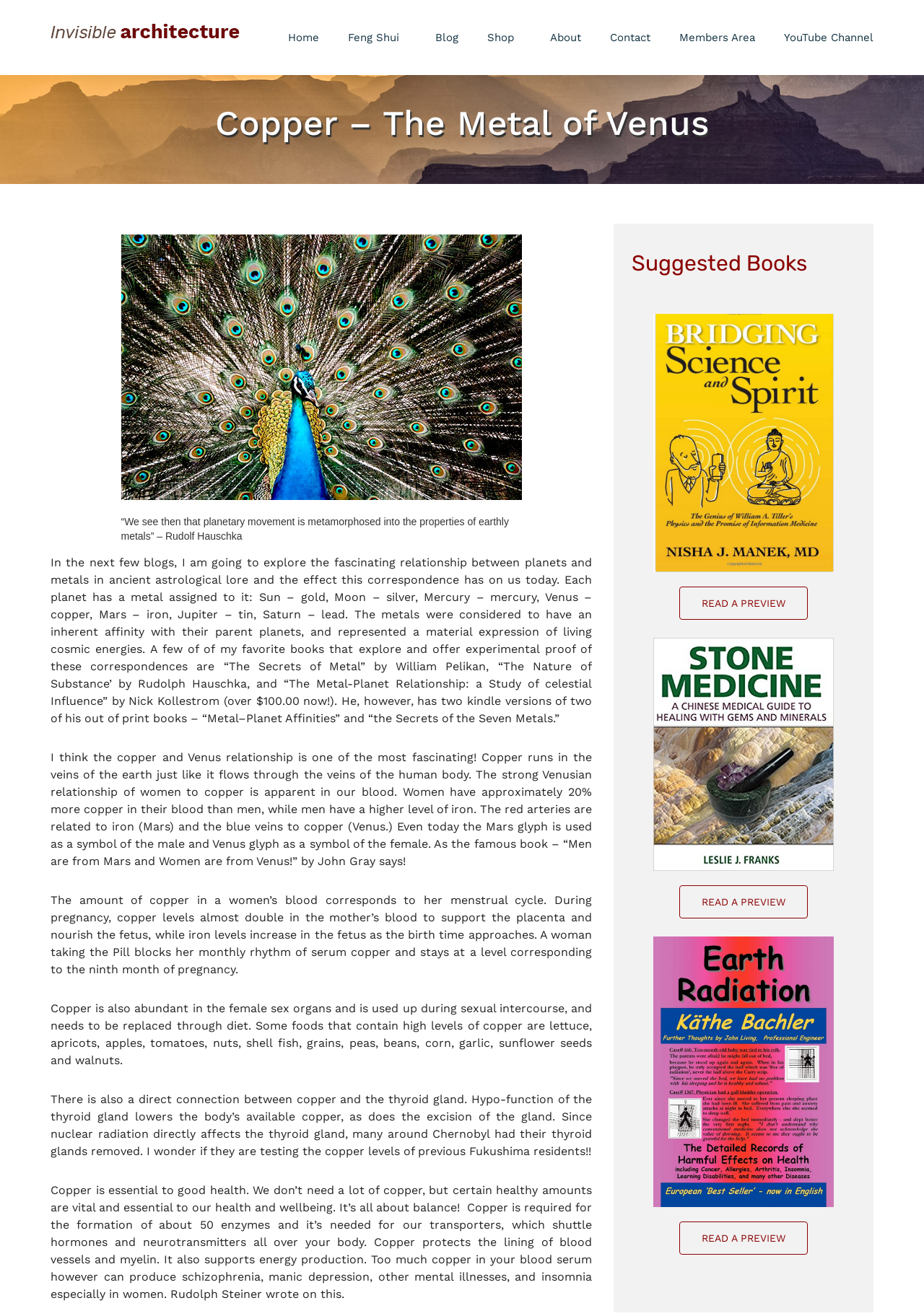Bounding box coordinates are given in the format (top-left x, top-left y, bottom-right x, bottom-right y). All values should be floating point numbers between 0 and 1. Provide the bounding box coordinate for the UI element described as: Feng Shui

[0.377, 0.018, 0.44, 0.039]